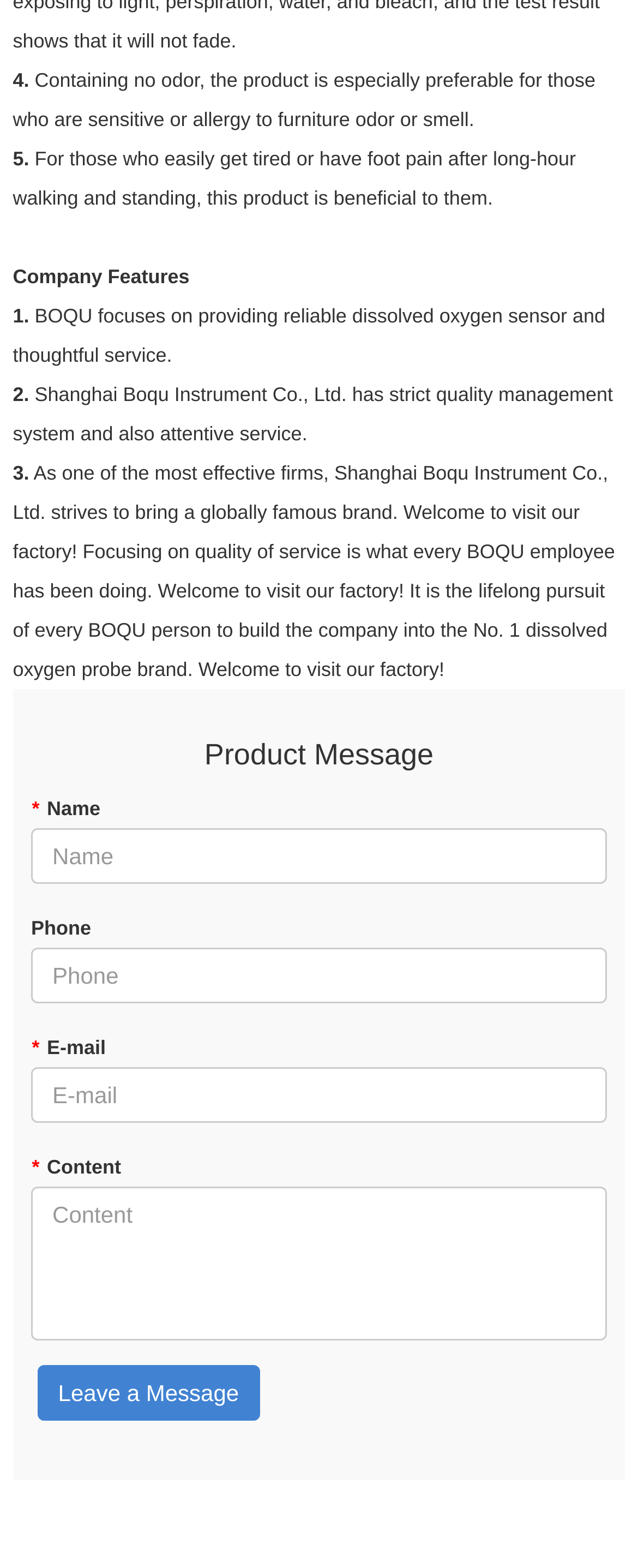Given the webpage screenshot, identify the bounding box of the UI element that matches this description: "name="name" placeholder="Name"".

[0.049, 0.528, 0.951, 0.563]